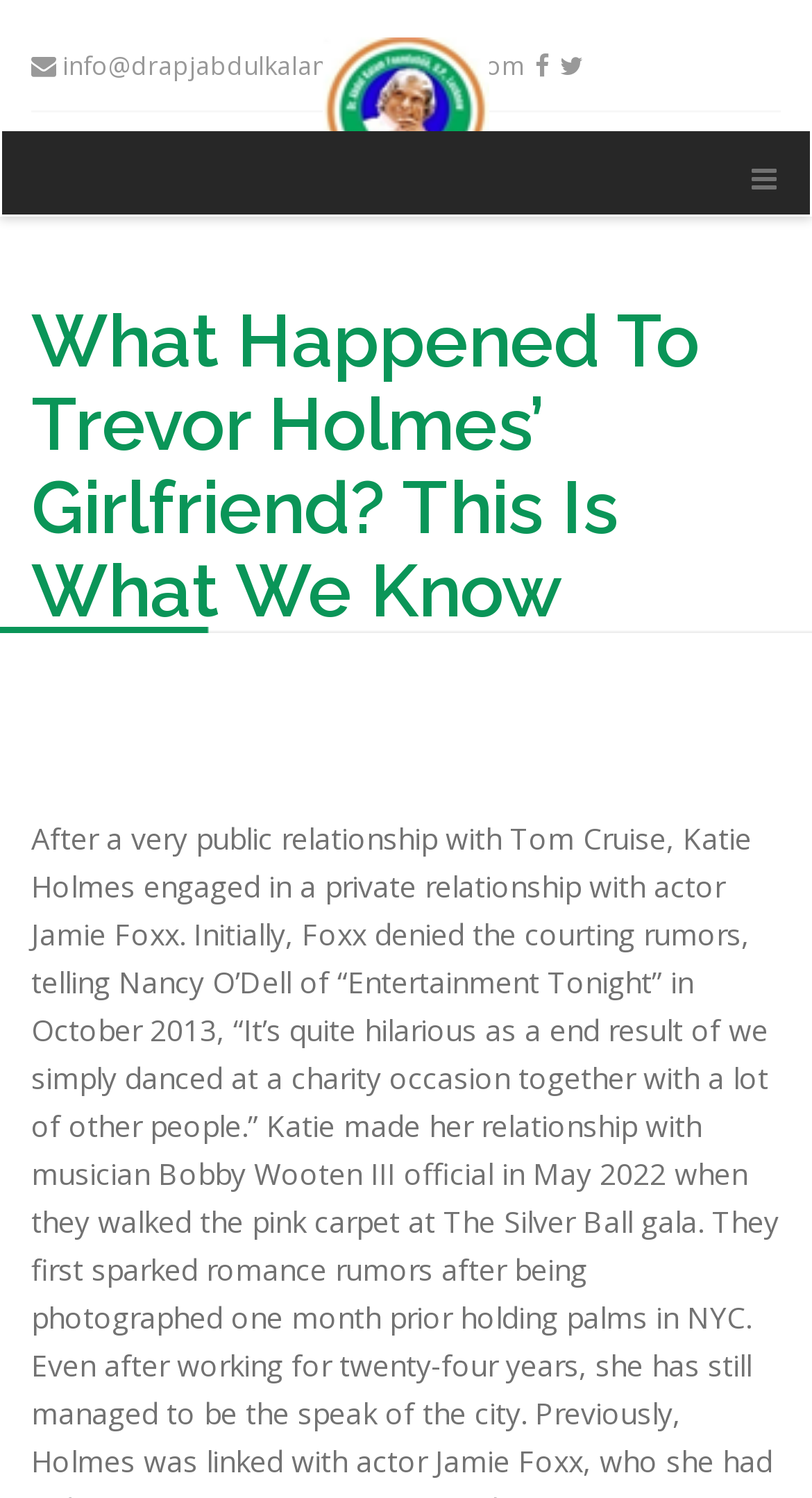Locate the bounding box for the described UI element: "Main Menu". Ensure the coordinates are four float numbers between 0 and 1, formatted as [left, top, right, bottom].

None